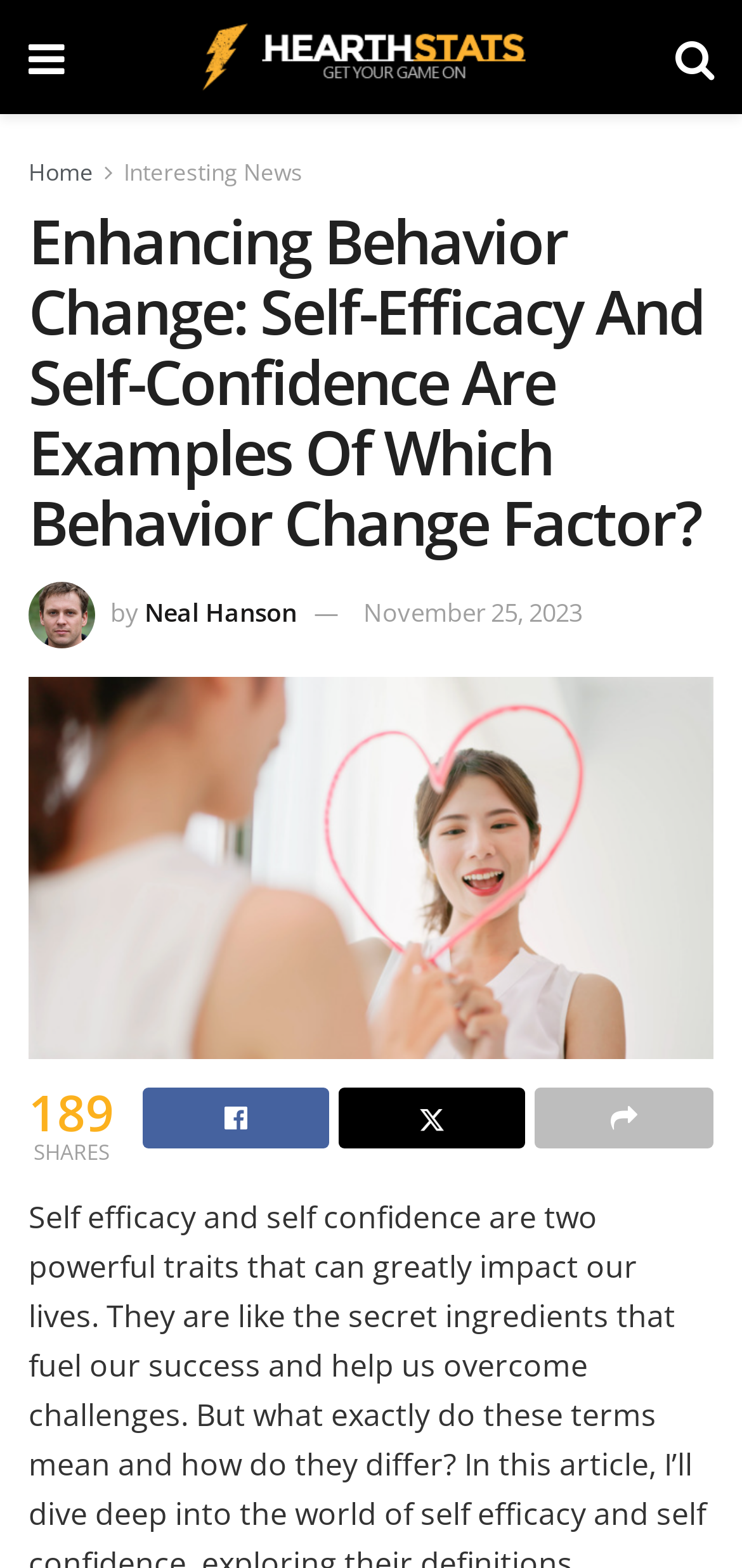Utilize the details in the image to thoroughly answer the following question: What is the website's logo?

The website's logo is 'Hearth Stats' which is an image element located at the top left corner of the webpage with a bounding box coordinate of [0.244, 0.012, 0.754, 0.061].